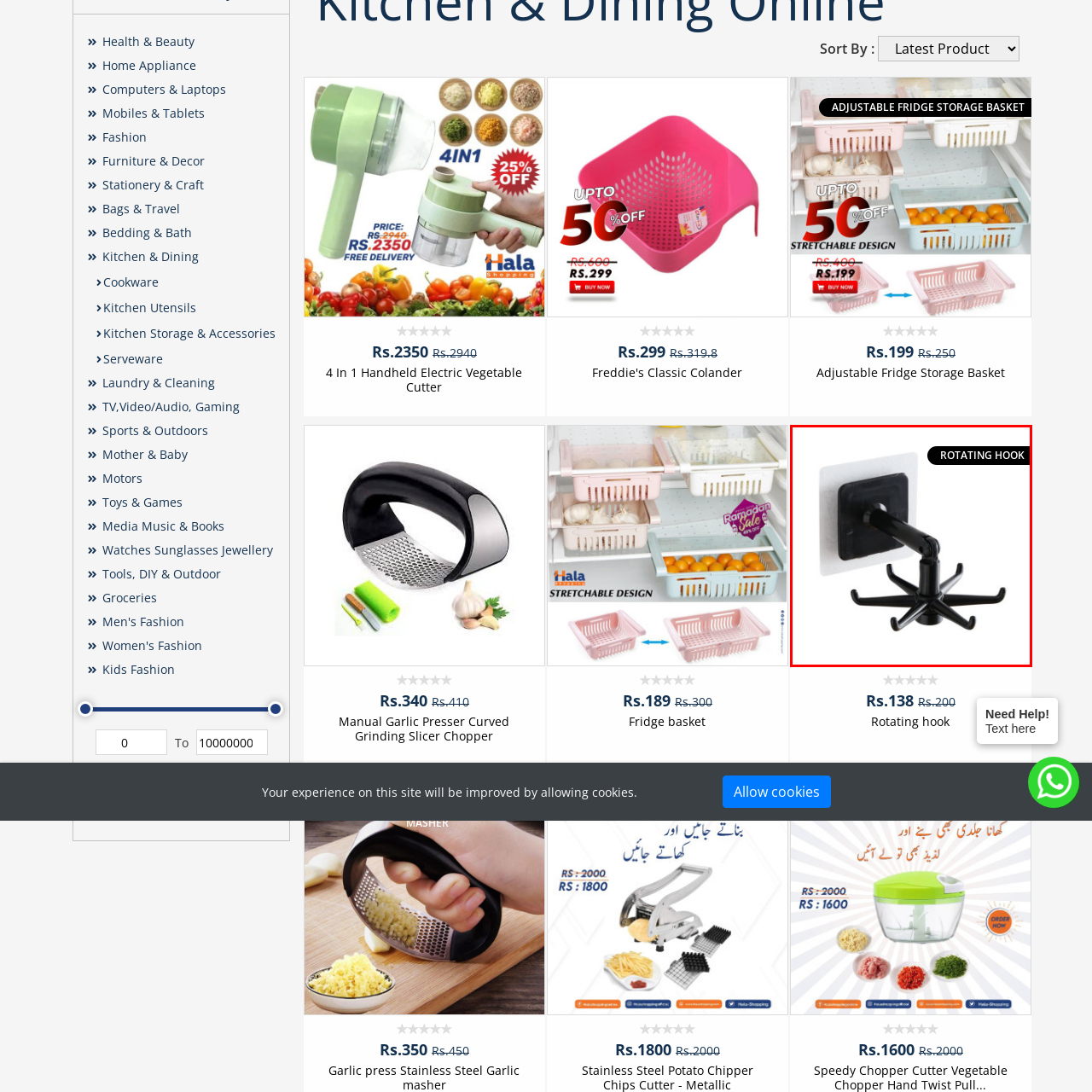Write a thorough description of the contents of the image marked by the red outline.

The image features a sleek, modern **Rotating Hook** designed for multi-functional storage. It showcases a black contraption with multiple prongs extending from a central hub, allowing for efficient organization of various items. This versatile hook can be attached to surfaces using a square mounting base, enhancing its usability in spaces like kitchens, bathrooms, or workshops. With a stylish design, it not only provides practicality but also adds a contemporary touch to your decor. The promotional details indicate a price reduction from Rs. 200 to Rs. 138, making it an appealing option for those looking to optimize their storage solutions effectively.